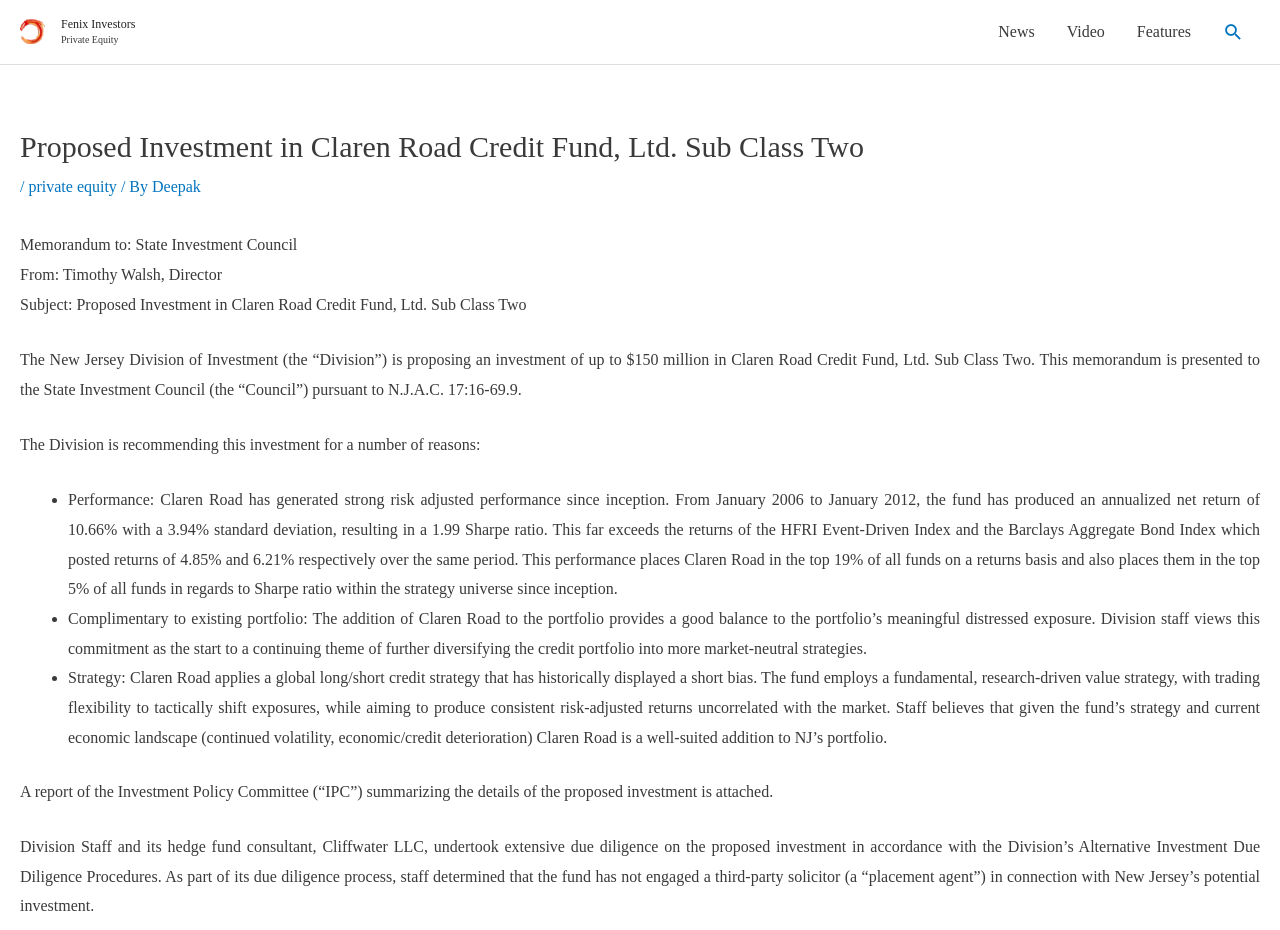Please mark the clickable region by giving the bounding box coordinates needed to complete this instruction: "Read more about 'Private Equity'".

[0.048, 0.036, 0.093, 0.048]